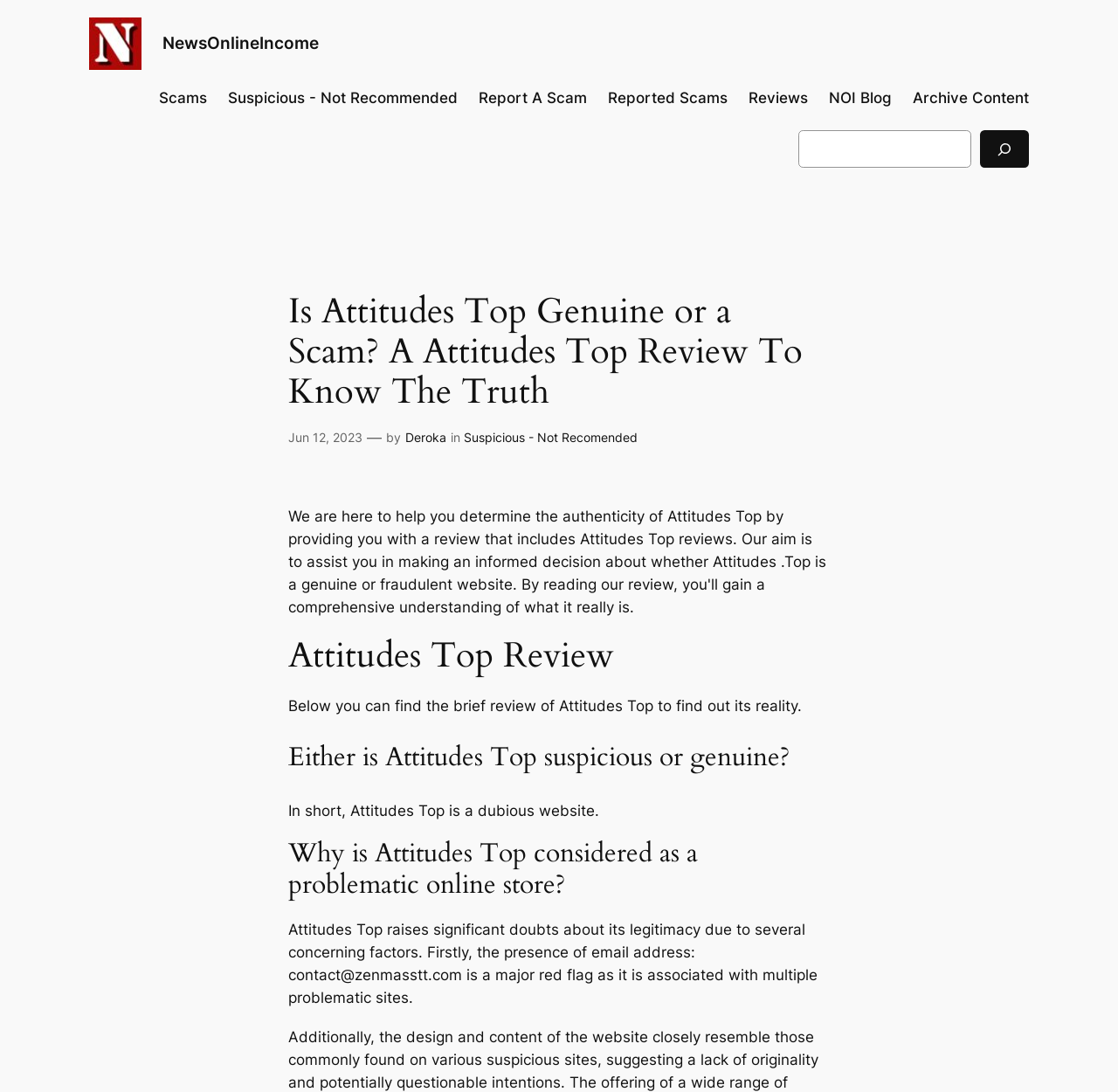Provide the bounding box coordinates for the area that should be clicked to complete the instruction: "Search for something".

[0.714, 0.119, 0.92, 0.154]